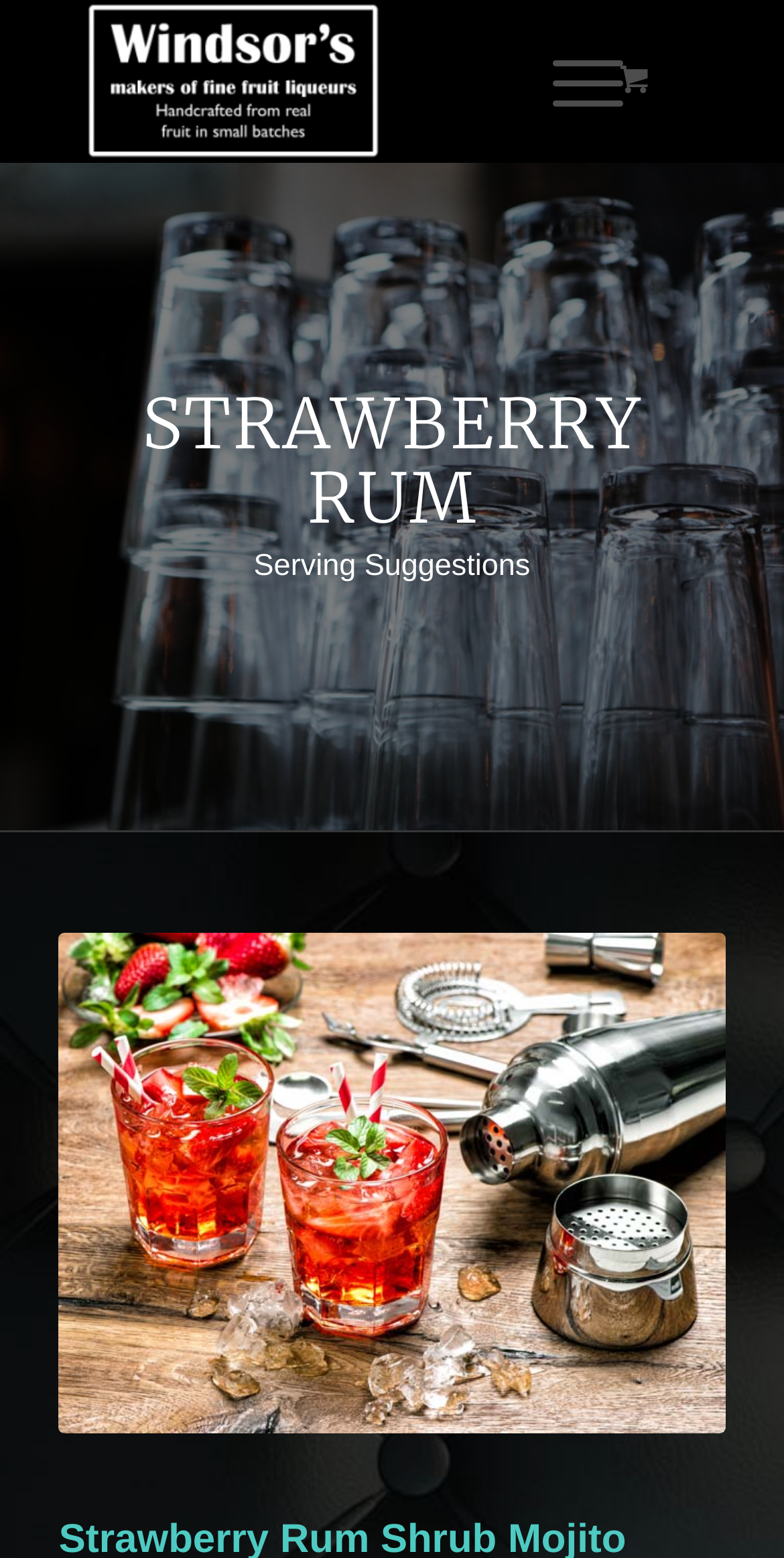Identify the bounding box coordinates for the UI element described as follows: "alt="Windsors Fruit Liqueurs"". Ensure the coordinates are four float numbers between 0 and 1, formatted as [left, top, right, bottom].

[0.075, 0.0, 0.755, 0.103]